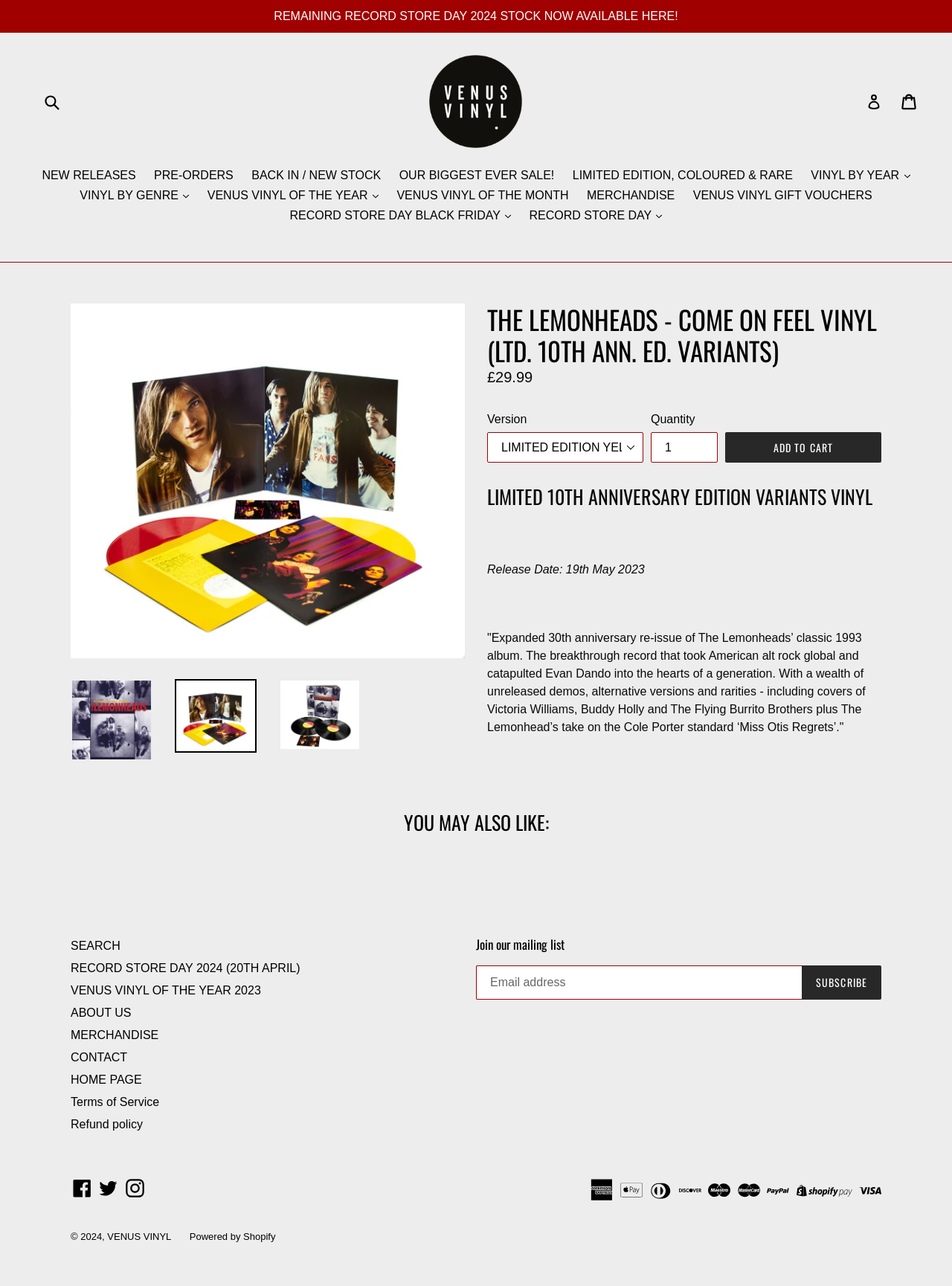Answer the question using only one word or a concise phrase: How many variants of the vinyl are available?

3